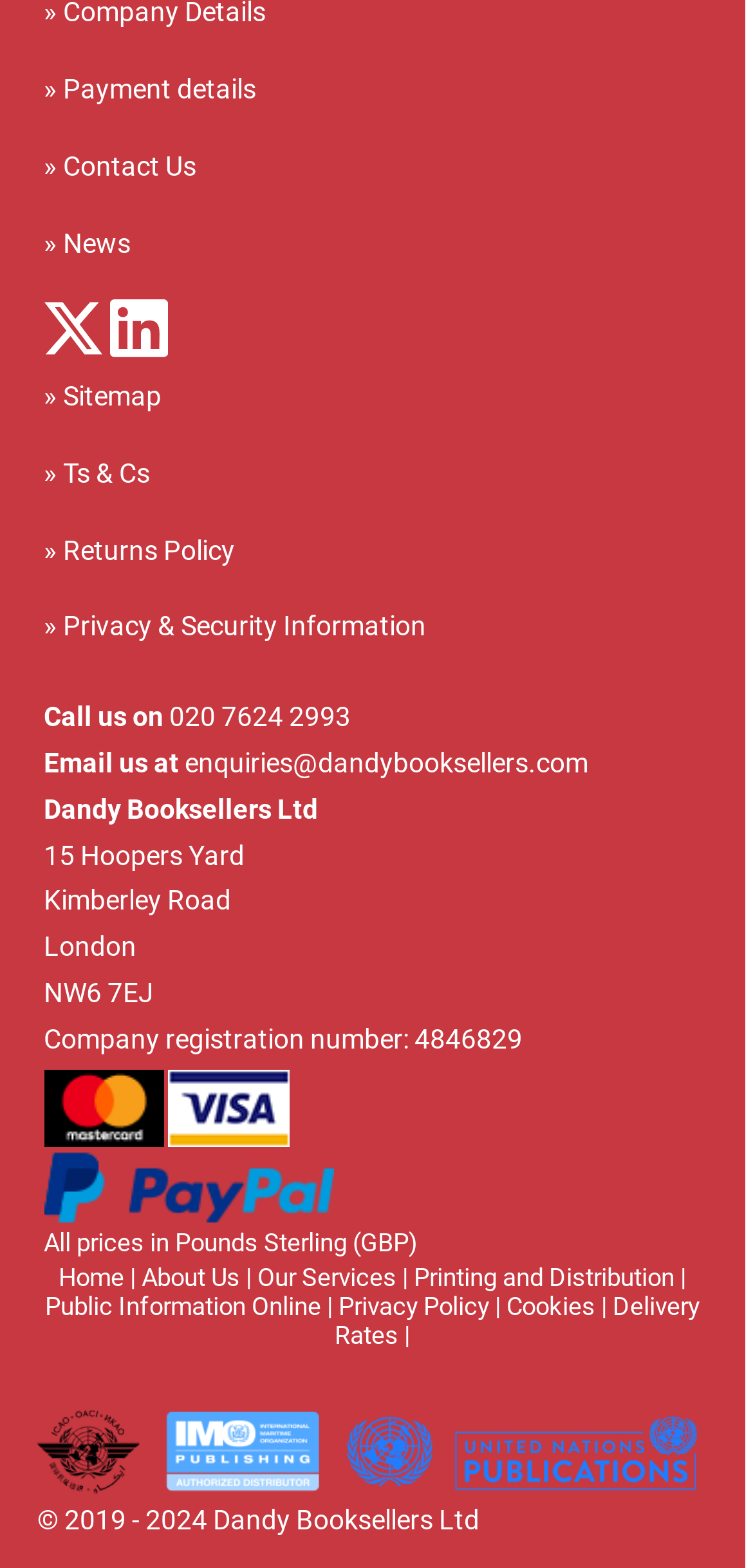Locate the bounding box coordinates of the item that should be clicked to fulfill the instruction: "Contact Us".

[0.084, 0.096, 0.261, 0.116]